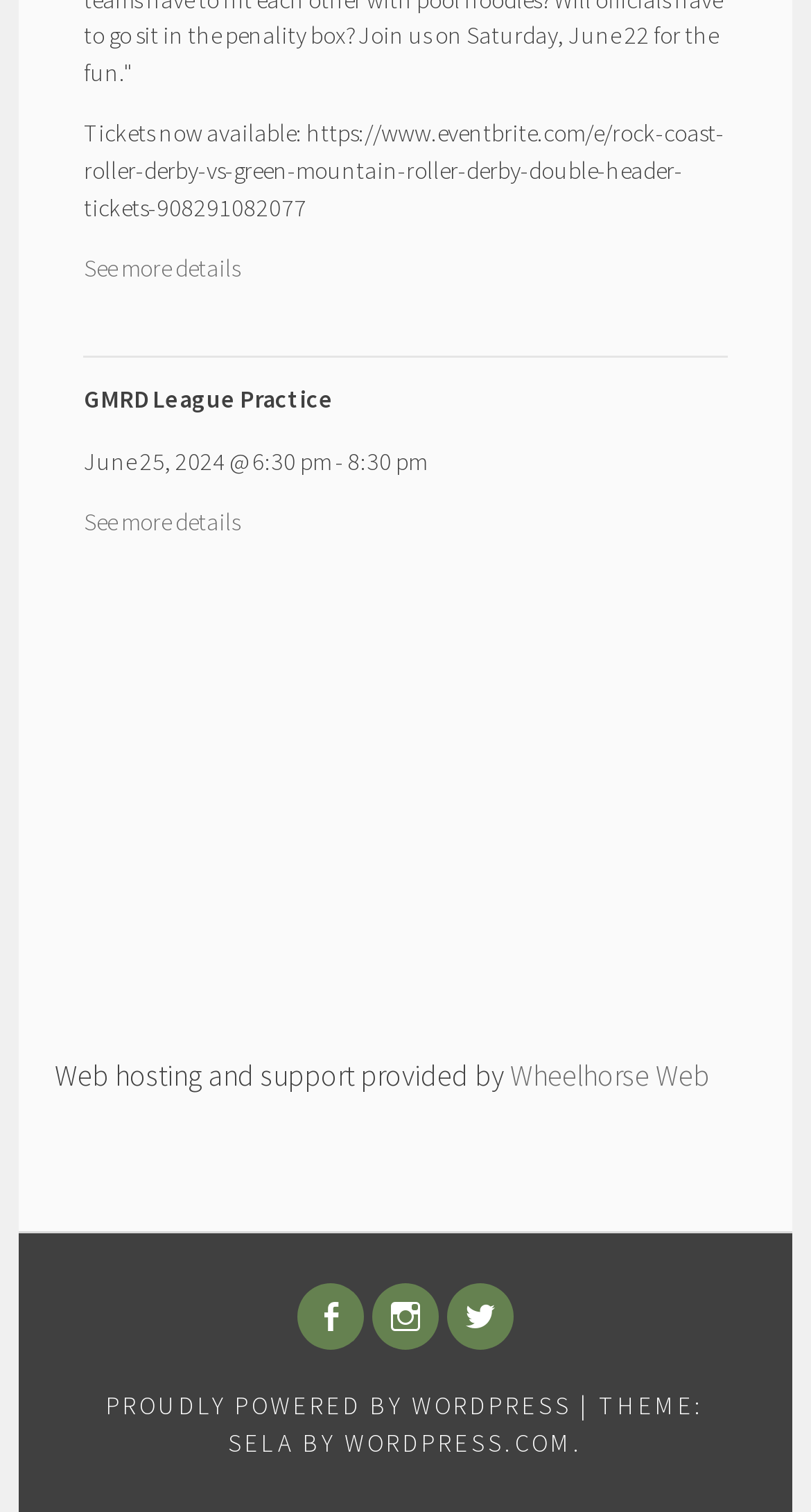Locate the bounding box coordinates of the clickable area needed to fulfill the instruction: "Get tickets for the Rock Coast Roller Derby event".

[0.104, 0.078, 0.893, 0.147]